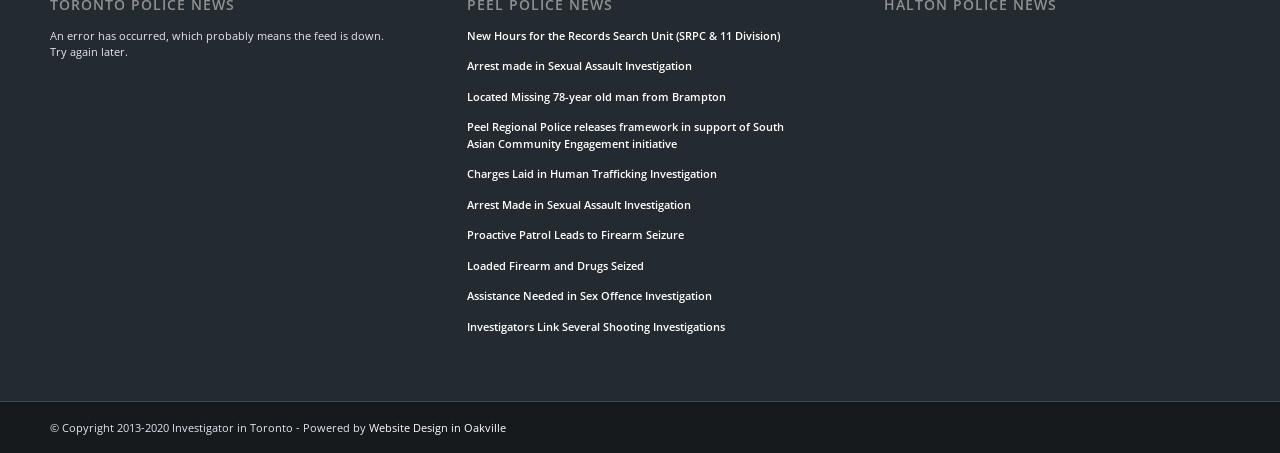Using the description: "Website Design in Oakville", determine the UI element's bounding box coordinates. Ensure the coordinates are in the format of four float numbers between 0 and 1, i.e., [left, top, right, bottom].

[0.288, 0.927, 0.395, 0.96]